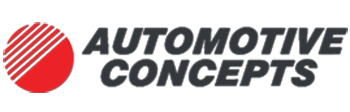Provide a thorough and detailed caption for the image.

The image features the logo of **Automotive Concepts**, prominently displaying a bold text alongside a distinctive red circle. The logo reflects the company's focus on innovative automotive solutions, suggesting a commitment to enhancing vehicle functionality and aesthetics. The striking color contrast of red and dark gray emphasizes the brand's professionalism and reliability within the automotive industry. This image is likely associated with the company's offerings, promoting various automotive products and concepts aimed at improving customer experience.